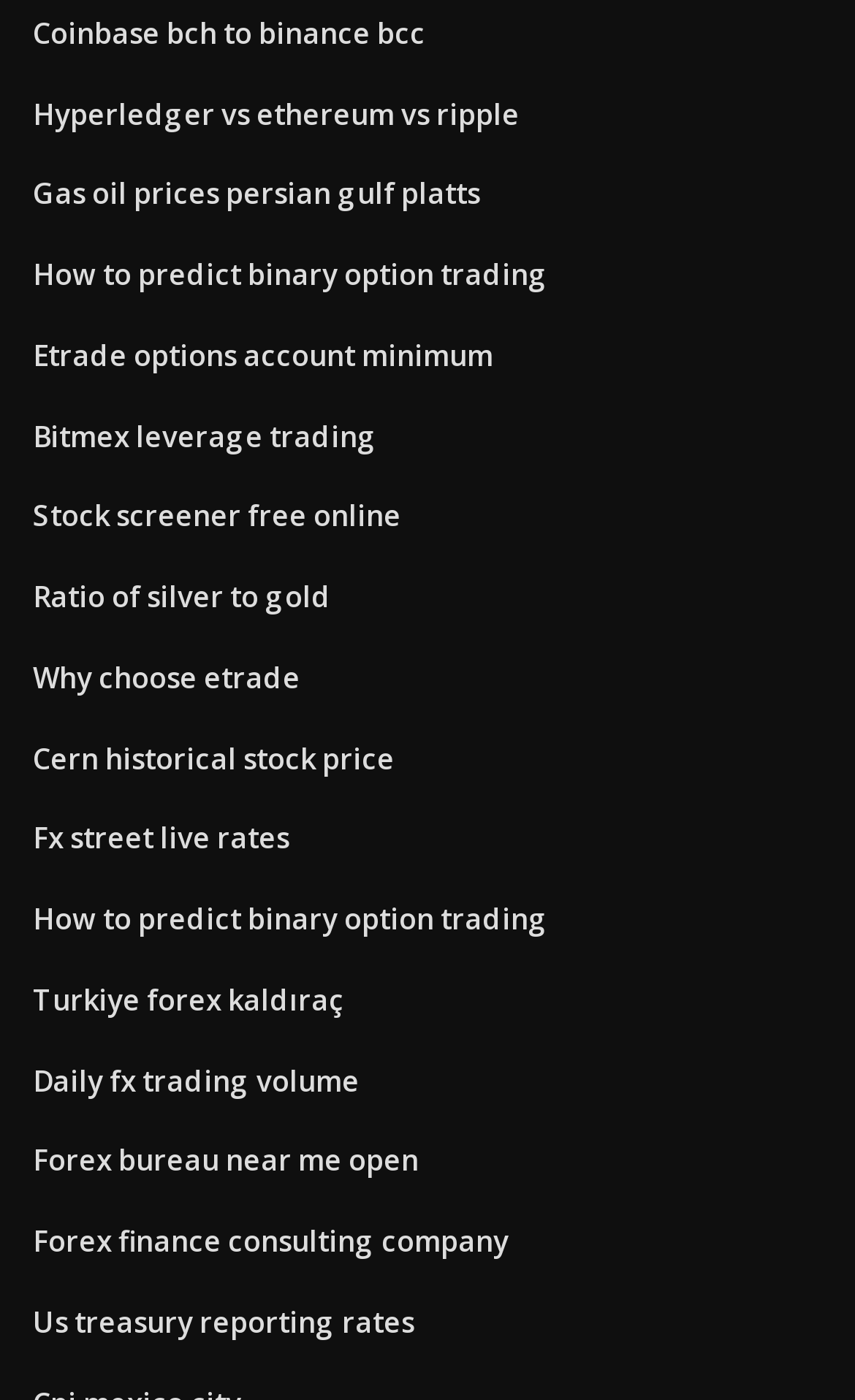Give a one-word or one-phrase response to the question:
Are the links on the webpage related to finance?

Yes